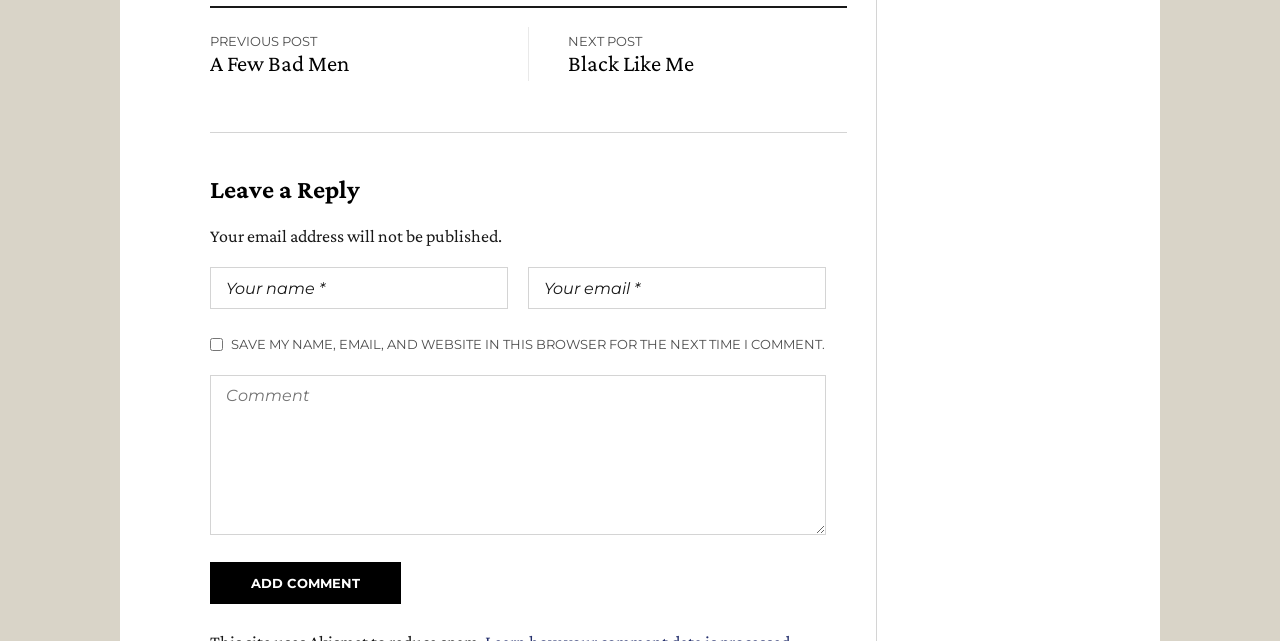Provide the bounding box coordinates of the HTML element this sentence describes: "name="email" placeholder="Your email *"". The bounding box coordinates consist of four float numbers between 0 and 1, i.e., [left, top, right, bottom].

[0.413, 0.417, 0.646, 0.482]